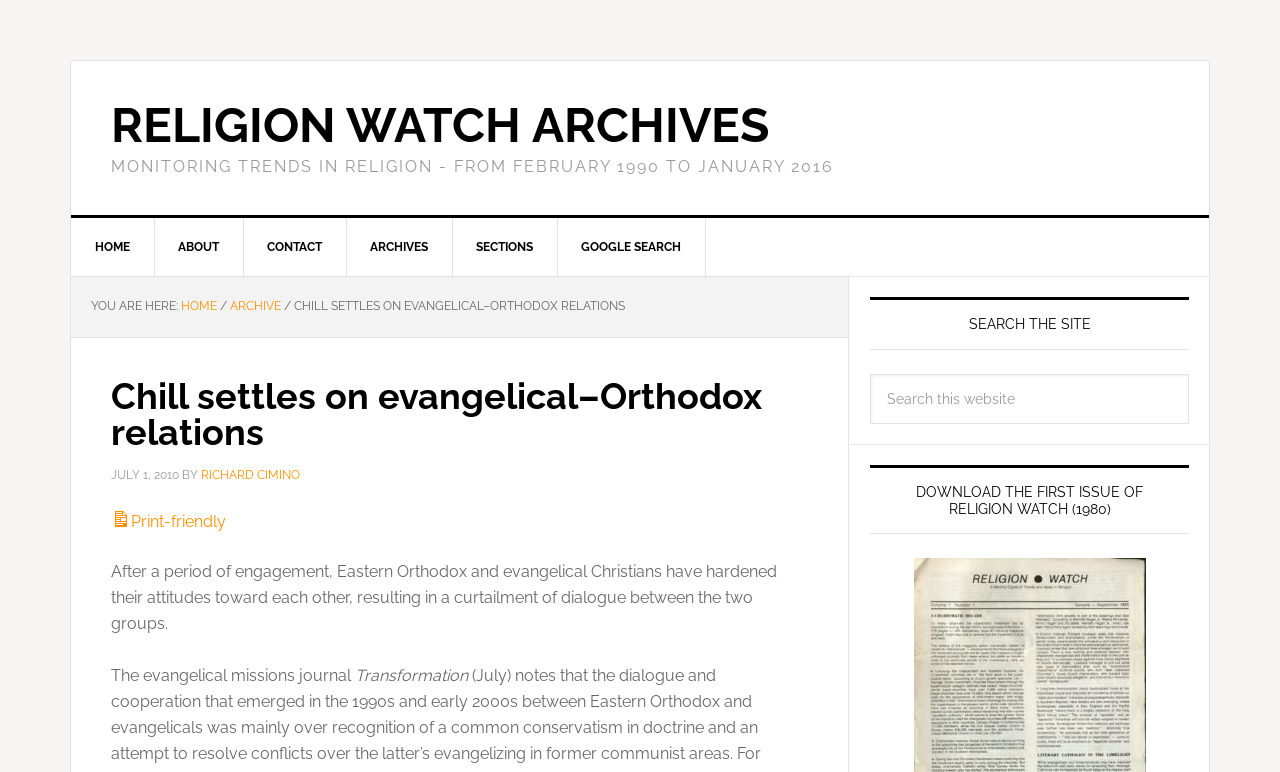Describe every aspect of the webpage comprehensively.

The webpage is about the archives of Religion Watch, a publication that monitors trends in religion. At the top, there is a link to "RELIGION WATCH ARCHIVES" and a static text "MONITORING TRENDS IN RELIGION - FROM FEBRUARY 1990 TO JANUARY 2016". Below this, there is a main navigation menu with links to "HOME", "ABOUT", "CONTACT", "ARCHIVES", "SECTIONS", and "GOOGLE SEARCH".

On the left side, there is a breadcrumb navigation showing the current location, with links to "HOME" and "ARCHIVE". The current page is "CHILL SETTLES ON EVANGELICAL–ORTHODOX RELATIONS". The title of the article is displayed prominently, with a heading that reads "Chill settles on evangelical–Orthodox relations". Below the title, there is a time stamp "JULY 1, 2010" and the author's name "RICHARD CIMINO".

The article itself is divided into two paragraphs. The first paragraph describes how Eastern Orthodox and evangelical Christians have hardened their attitudes toward each other, resulting in a curtailment of dialogue between the two groups. The second paragraph mentions the evangelical missions journal "Transformation".

On the right side, there is a search box with a heading "SEARCH THE SITE" and a button to submit the search query. Below the search box, there is a heading "DOWNLOAD THE FIRST ISSUE OF RELIGION WATCH (1980)".

There are no images on the page. The layout is organized, with clear headings and concise text.